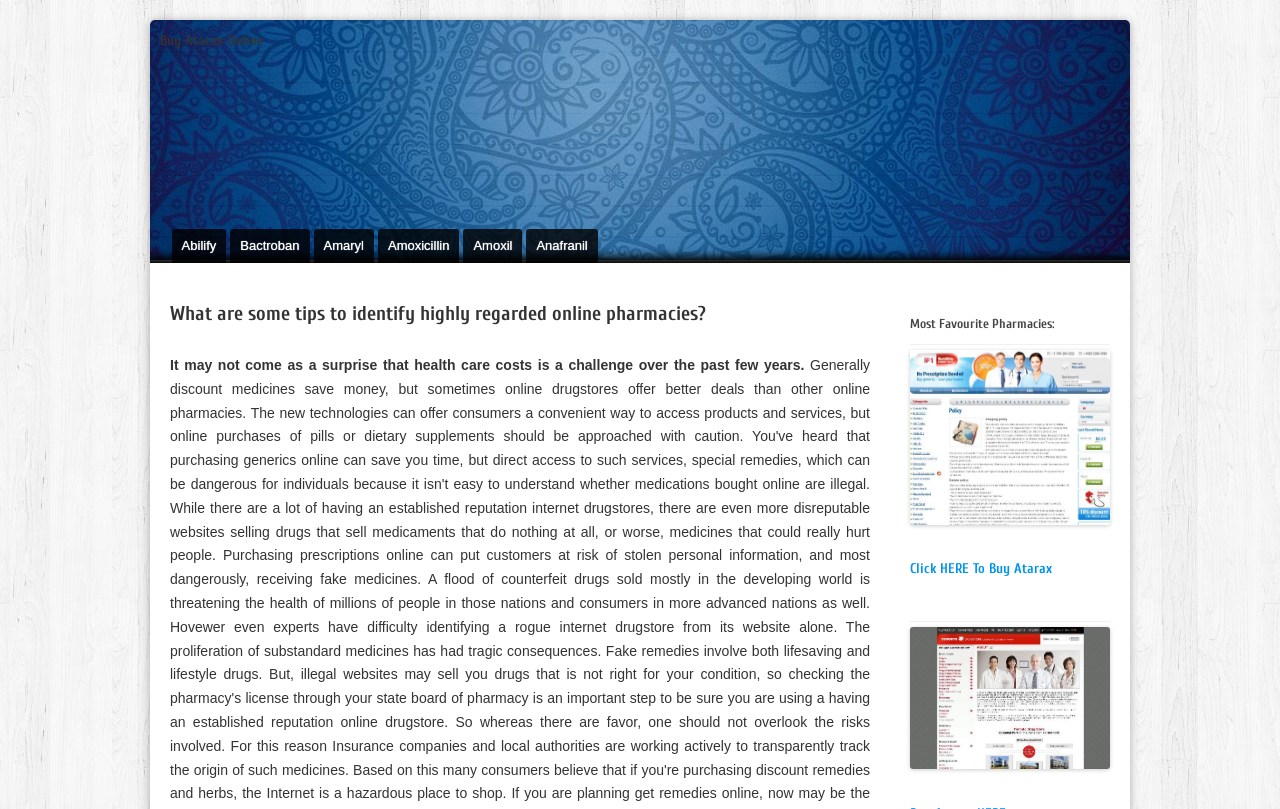Extract the bounding box coordinates for the HTML element that matches this description: "Bactroban". The coordinates should be four float numbers between 0 and 1, i.e., [left, top, right, bottom].

[0.18, 0.283, 0.242, 0.325]